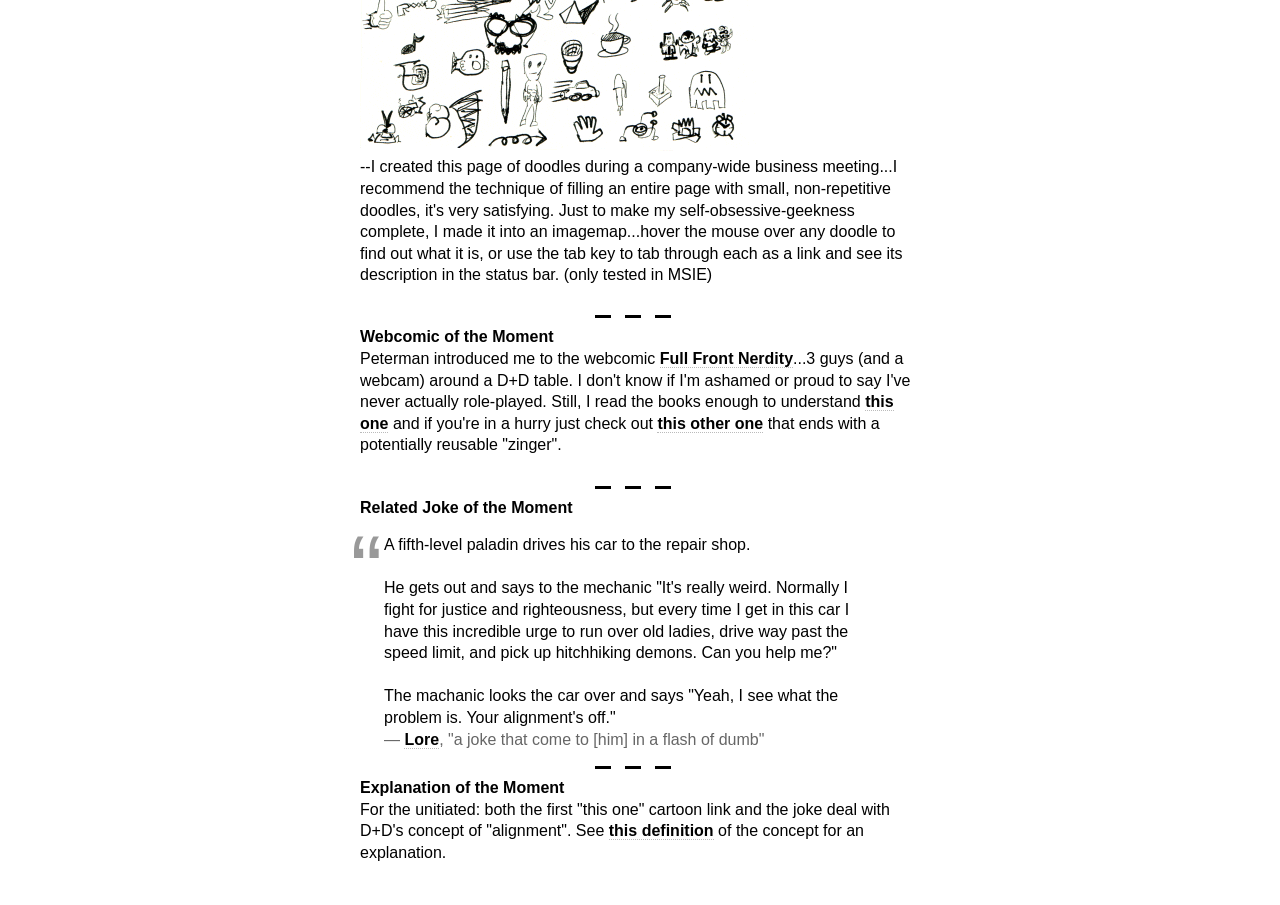Extract the bounding box of the UI element described as: "this definition".

[0.476, 0.909, 0.558, 0.929]